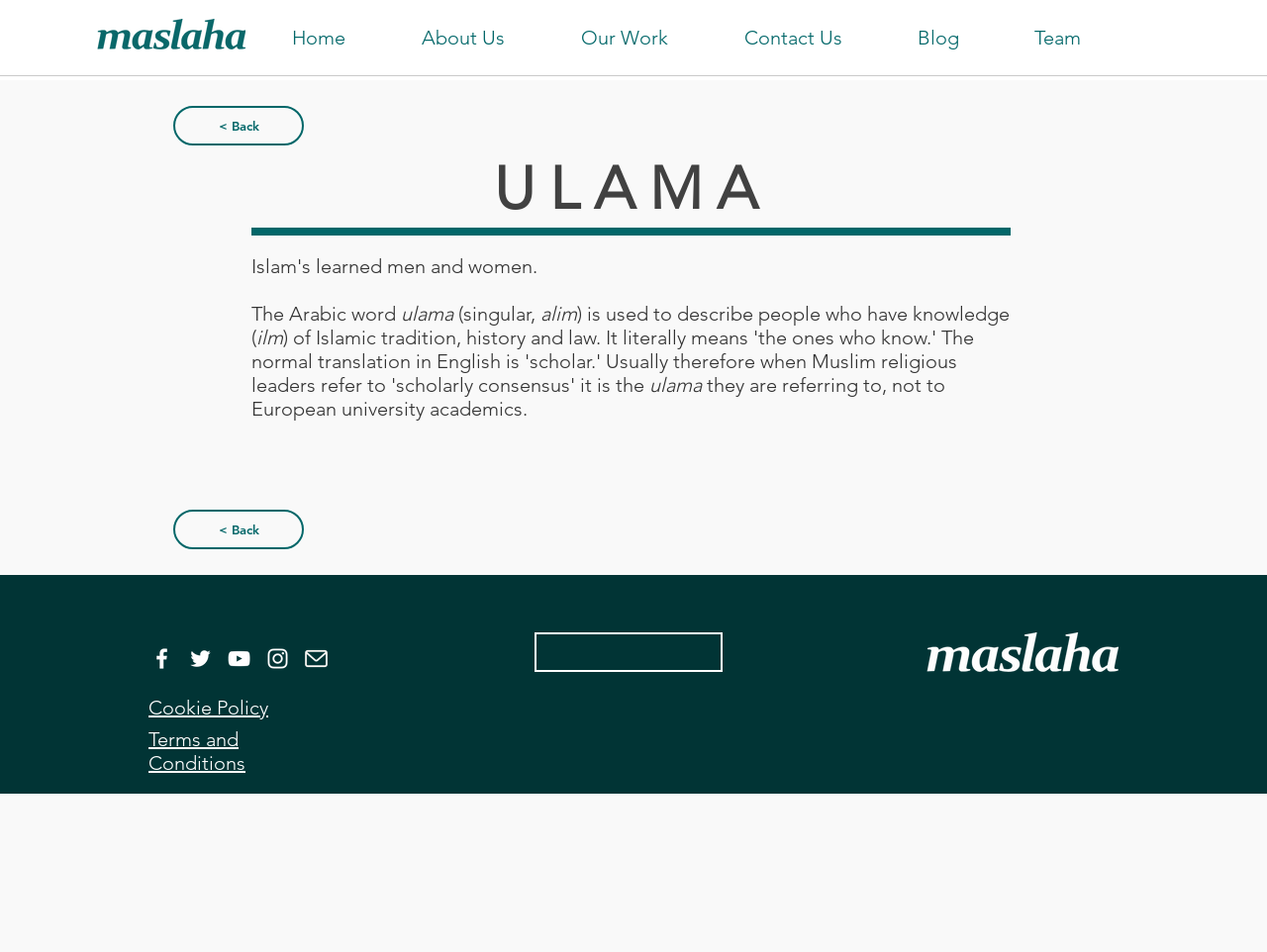Find the bounding box coordinates of the element to click in order to complete this instruction: "Click the ULAMA heading". The bounding box coordinates must be four float numbers between 0 and 1, denoted as [left, top, right, bottom].

[0.273, 0.161, 0.725, 0.235]